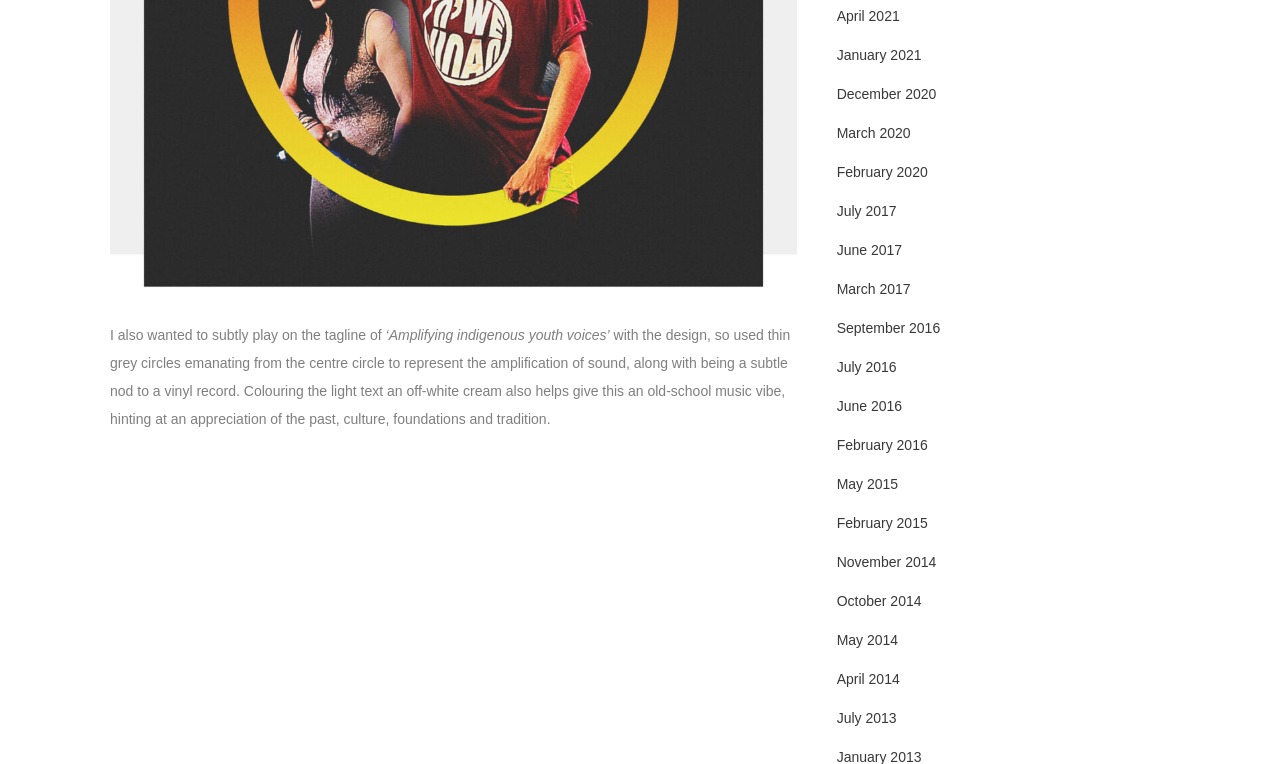What is the design inspired by?
Based on the visual details in the image, please answer the question thoroughly.

The design is inspired by a vinyl record, as hinted by the use of thin grey circles emanating from the centre circle, which represents the amplification of sound, and the off-white cream color of the light text, giving it an old-school music vibe.